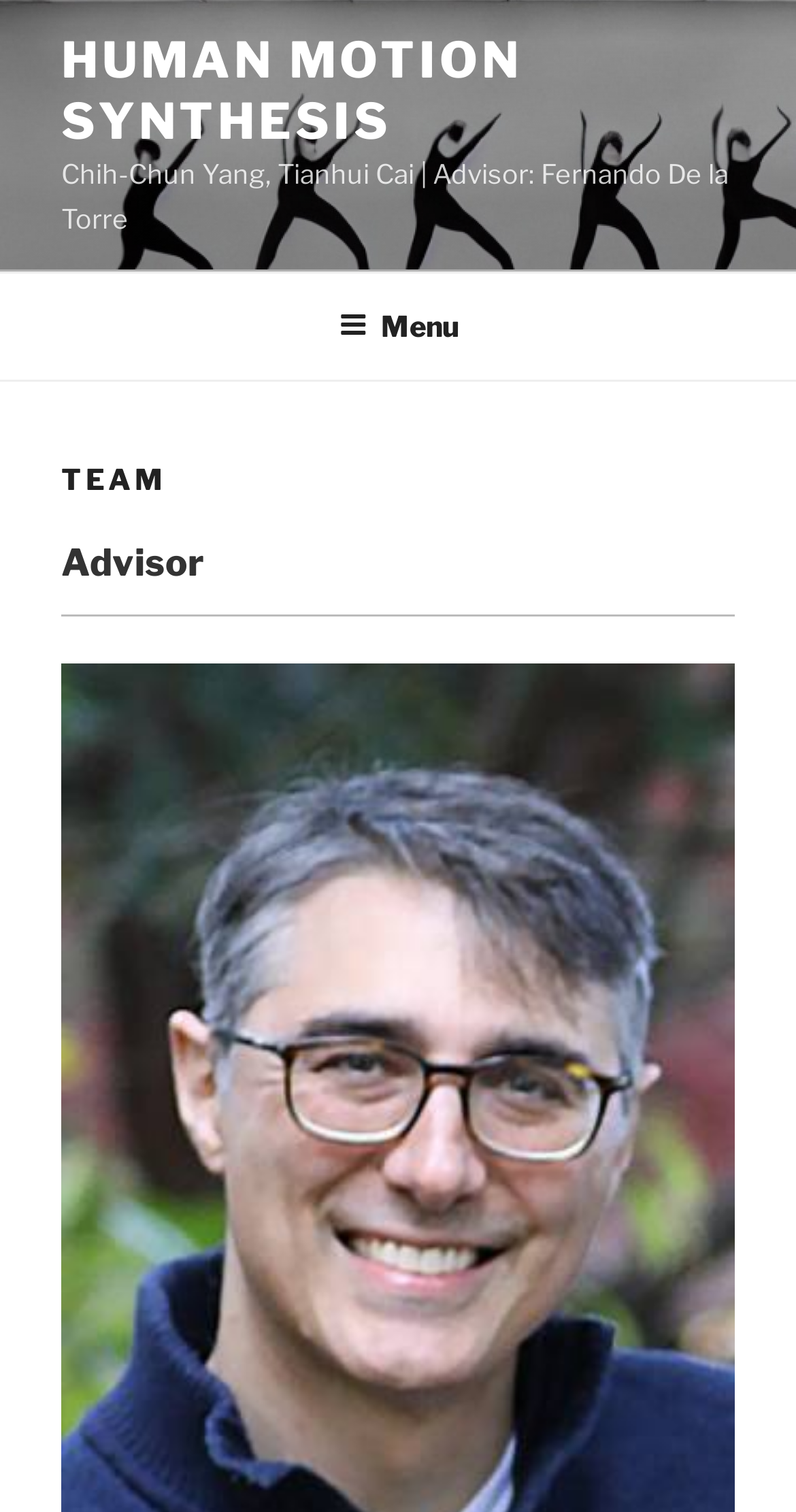Provide the bounding box coordinates of the HTML element this sentence describes: "Menu". The bounding box coordinates consist of four float numbers between 0 and 1, i.e., [left, top, right, bottom].

[0.388, 0.182, 0.612, 0.249]